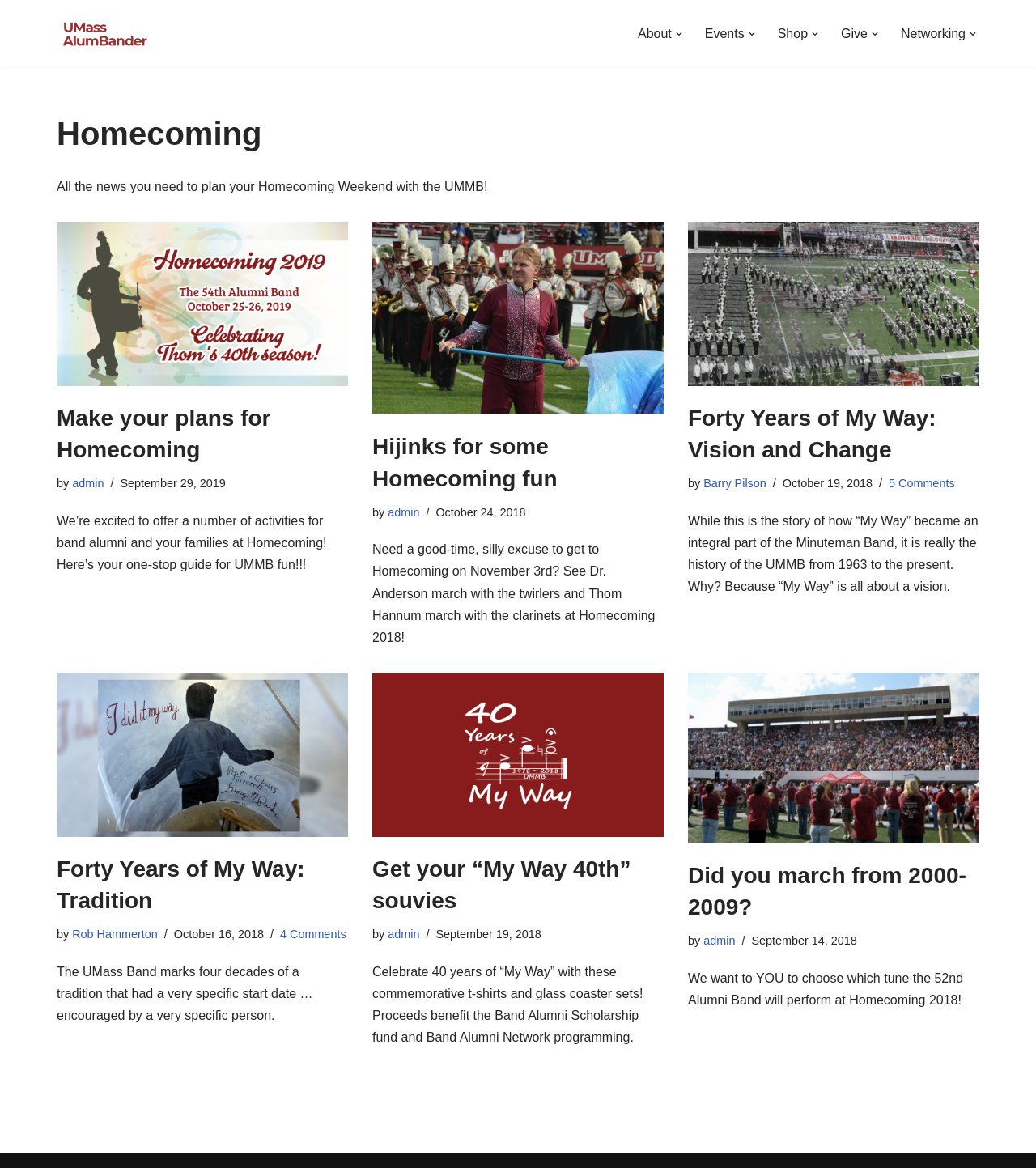What is the topic of the first article?
Utilize the information in the image to give a detailed answer to the question.

The first article has a heading 'Make your plans for Homecoming' and contains text about planning for Homecoming Weekend, so the topic of the first article is Homecoming plans.